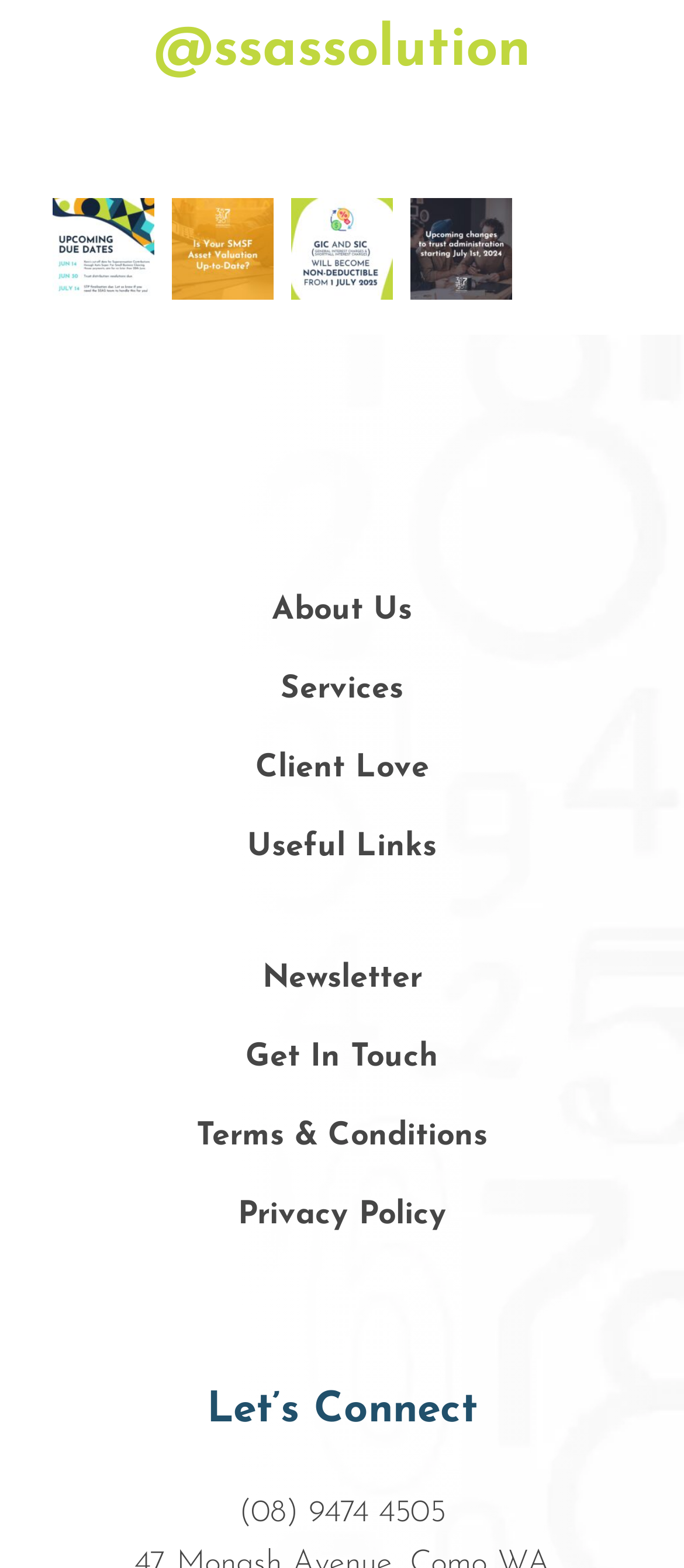Please identify the bounding box coordinates of the element's region that I should click in order to complete the following instruction: "Read about 'About Us'". The bounding box coordinates consist of four float numbers between 0 and 1, i.e., [left, top, right, bottom].

[0.397, 0.379, 0.603, 0.4]